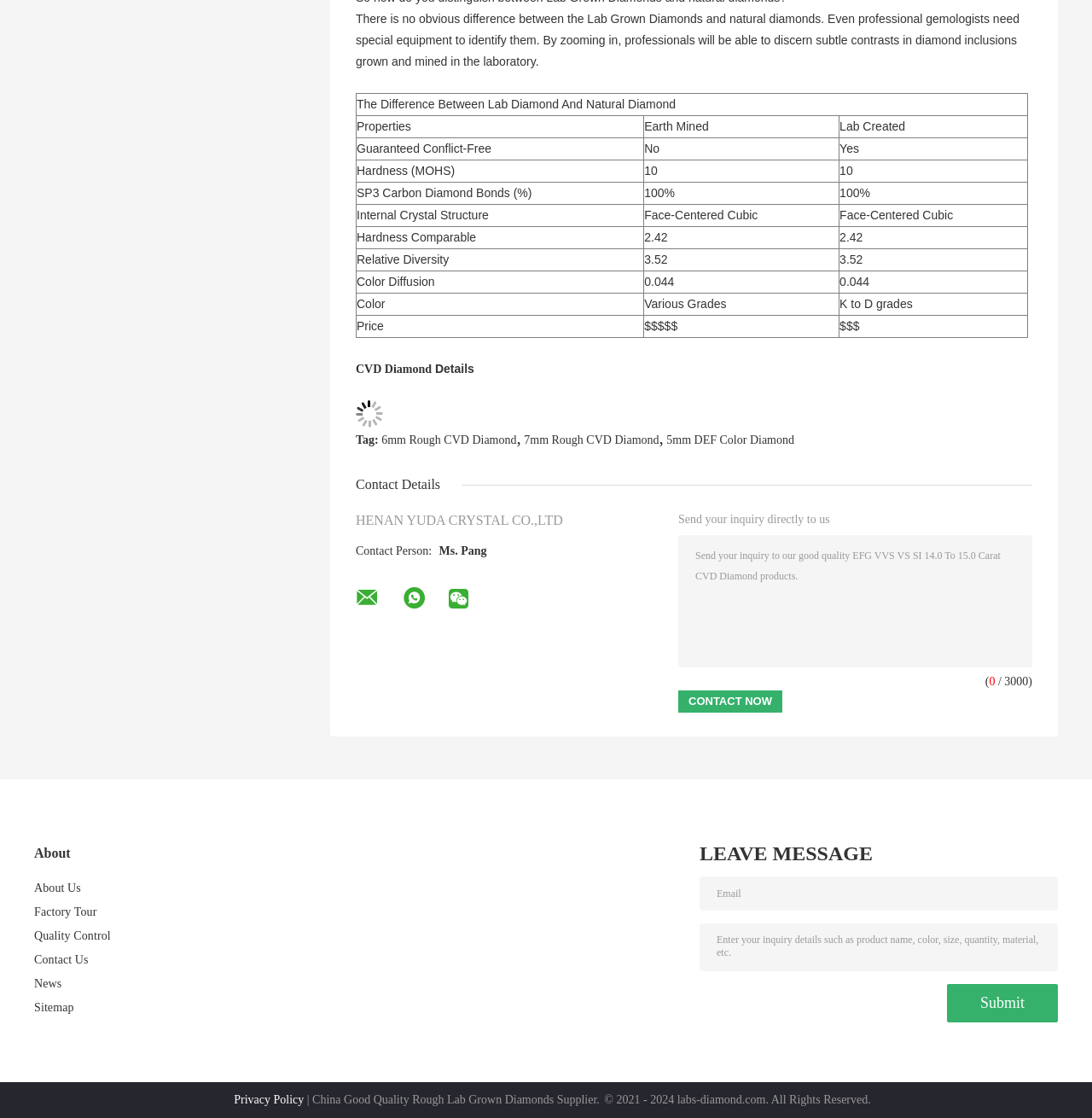Use a single word or phrase to answer the question:
What is the price range of Lab Created diamonds?

$$$